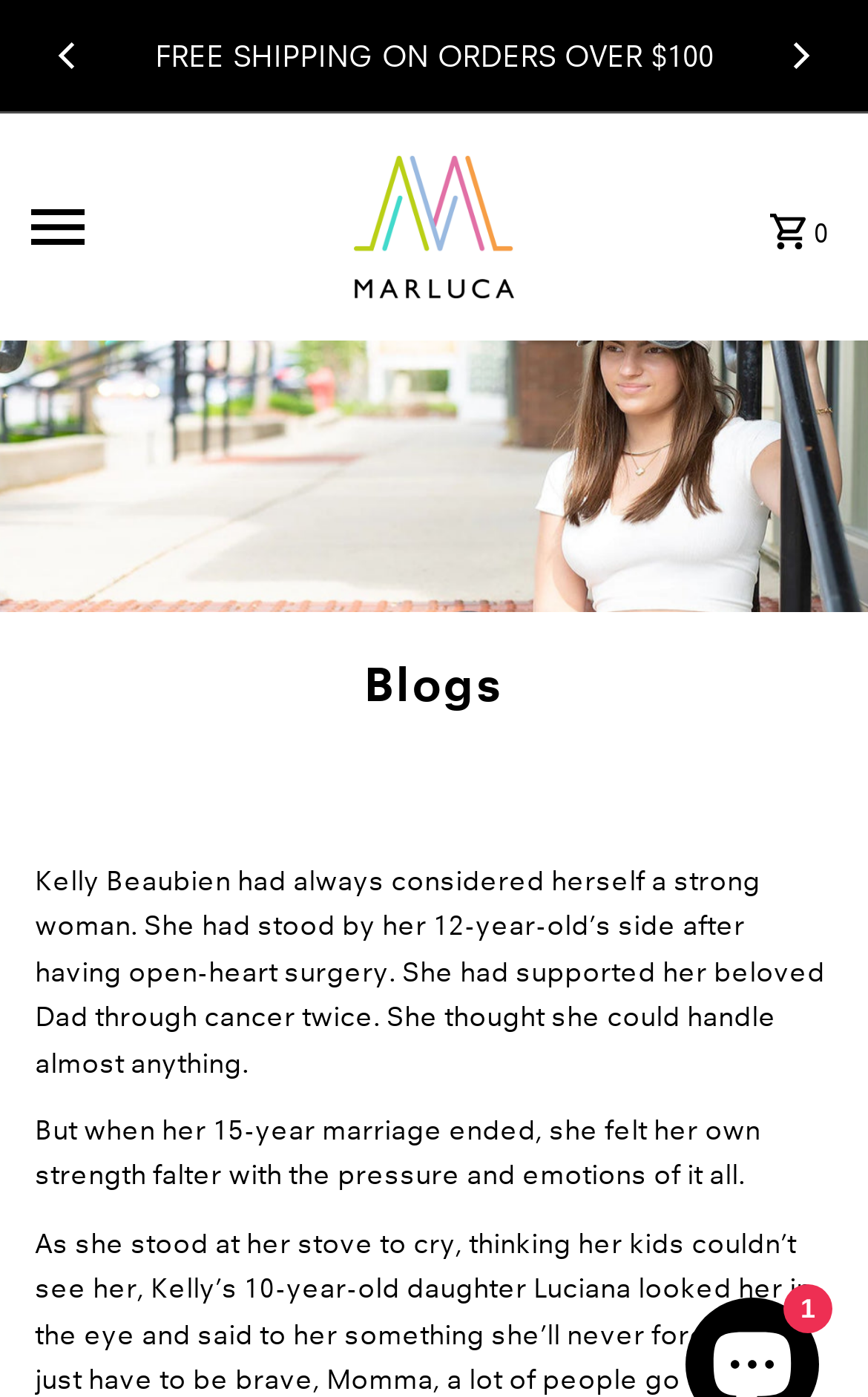How many navigation buttons are present?
Identify the answer in the screenshot and reply with a single word or phrase.

2